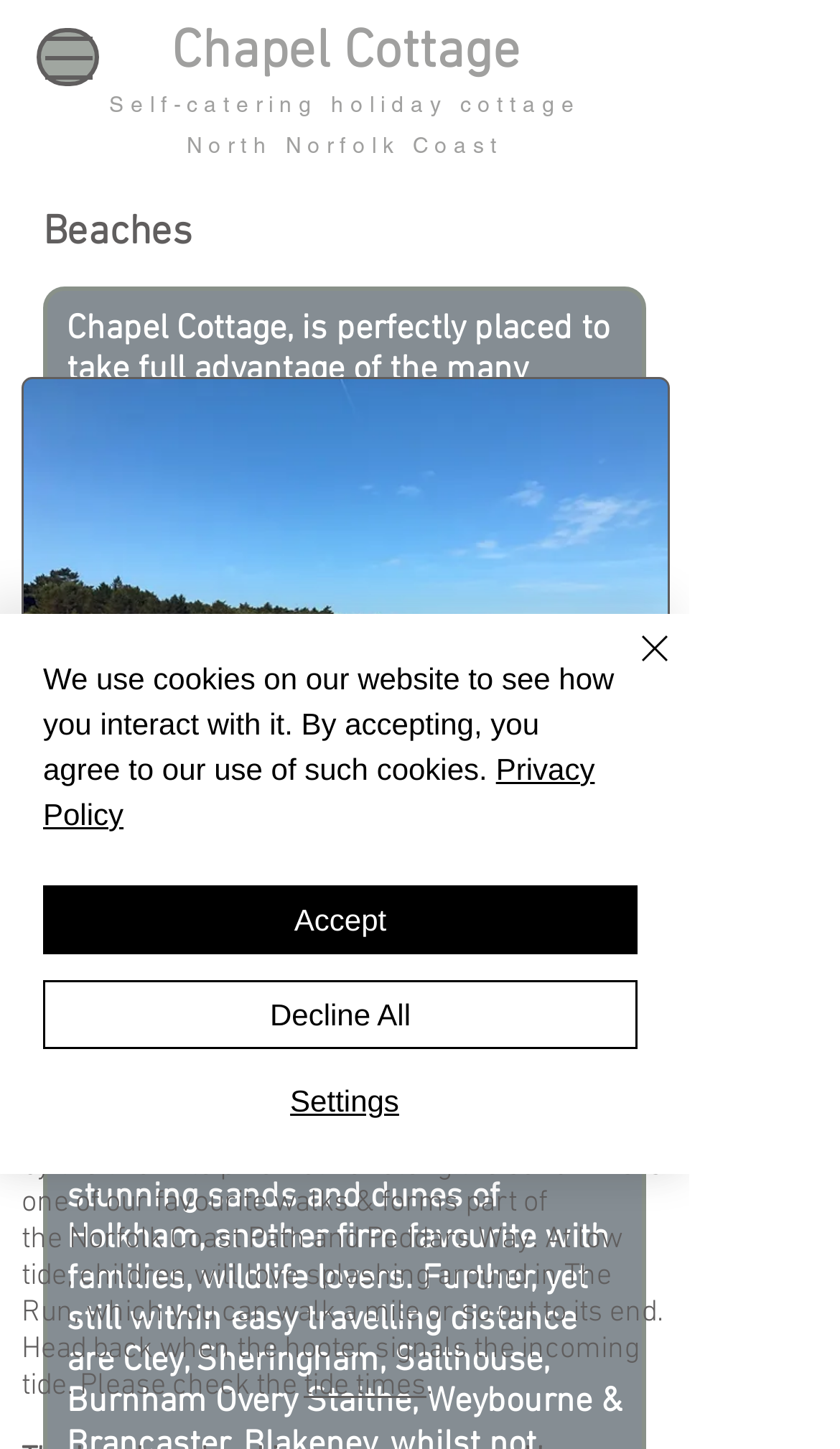Determine the bounding box coordinates of the UI element described by: "Privacy Policy".

[0.051, 0.519, 0.708, 0.574]